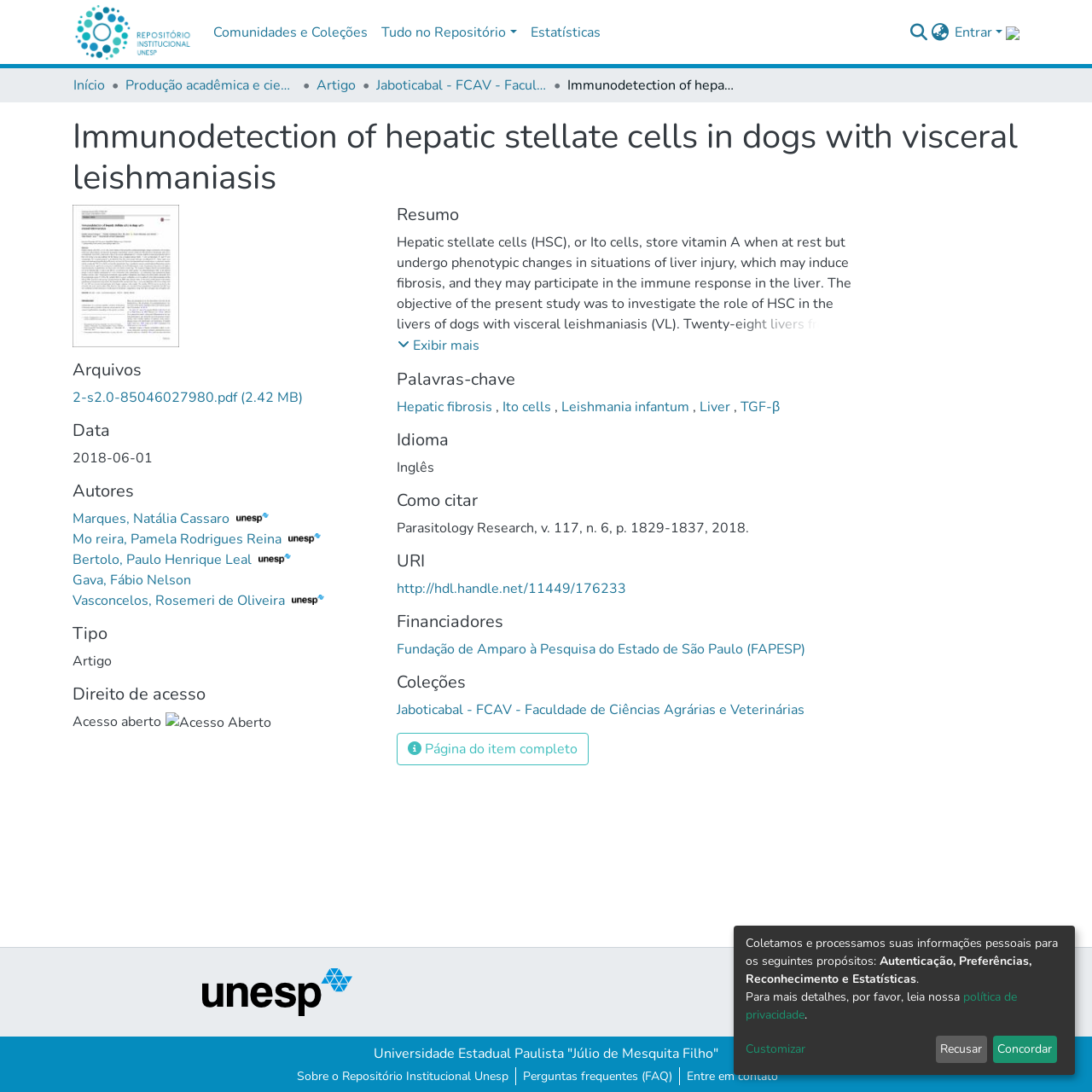Use a single word or phrase to answer the question: What is the title of the article?

Immunodetection of hepatic stellate cells in dogs with visceral leishmaniasis